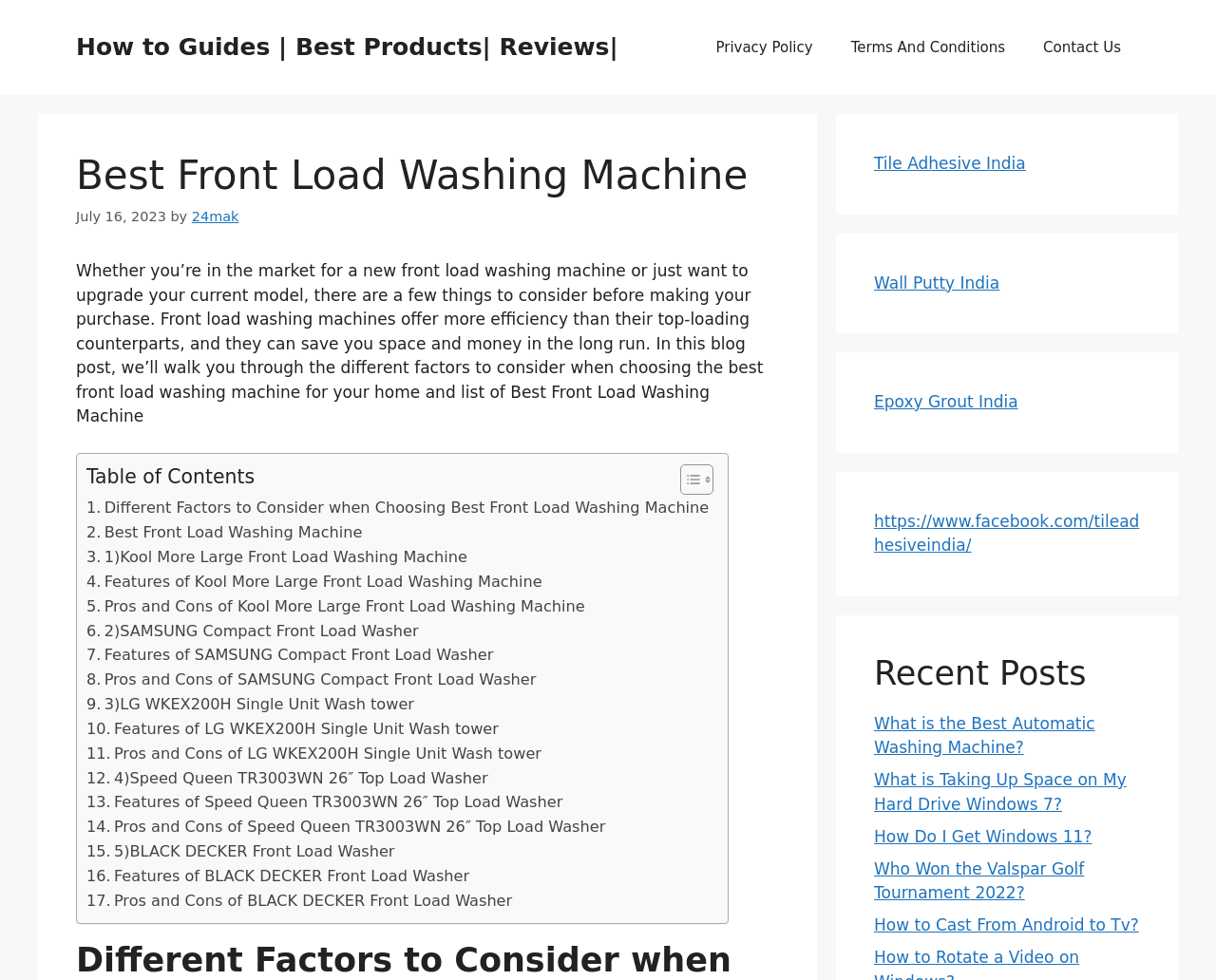Determine the bounding box coordinates for the area that needs to be clicked to fulfill this task: "Read the 'Our Garden Year 2018' post". The coordinates must be given as four float numbers between 0 and 1, i.e., [left, top, right, bottom].

None